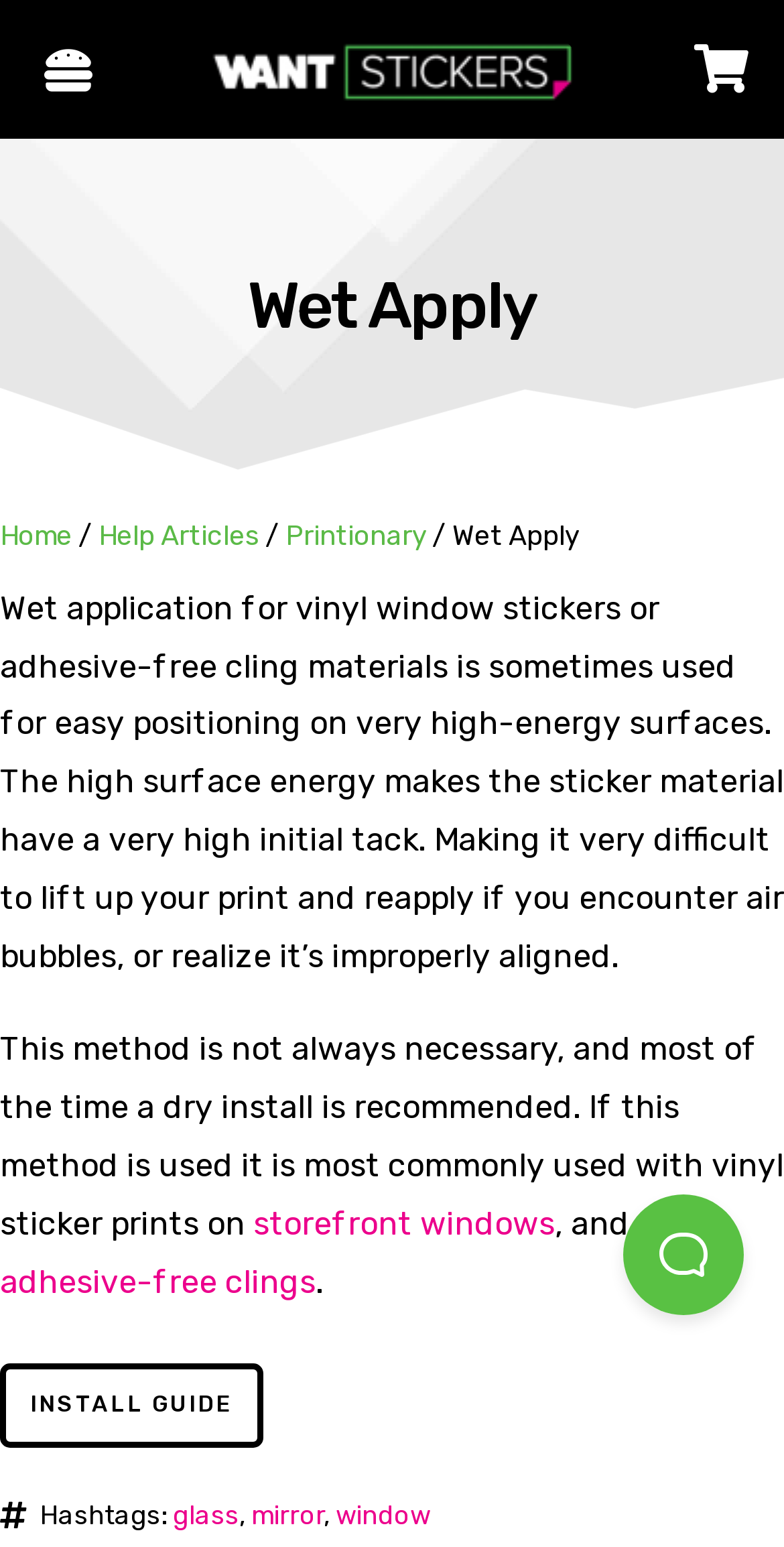What is the purpose of wet application?
Provide a thorough and detailed answer to the question.

According to the webpage, wet application is used for easy positioning on very high-energy surfaces, which makes the sticker material have a very high initial tack, making it difficult to lift up the print and reapply if there are air bubbles or improper alignment.